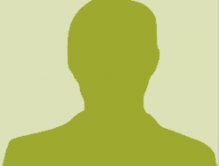Describe all the elements in the image extensively.

The image features a simplistic, stylized representation of a person's silhouette, rendered in a muted green hue against a light background. This design typically signifies a placeholder or anonymous profile, often used in contexts where a specific individual's image is not displayed. The silhouette's outline suggests a formal attire, often associated with professional or official contexts. This kind of imagery is frequently utilized in web design to maintain a clean aesthetic while still representing the concept of identity or presence, particularly in sections relating to contact information or team members on official websites.